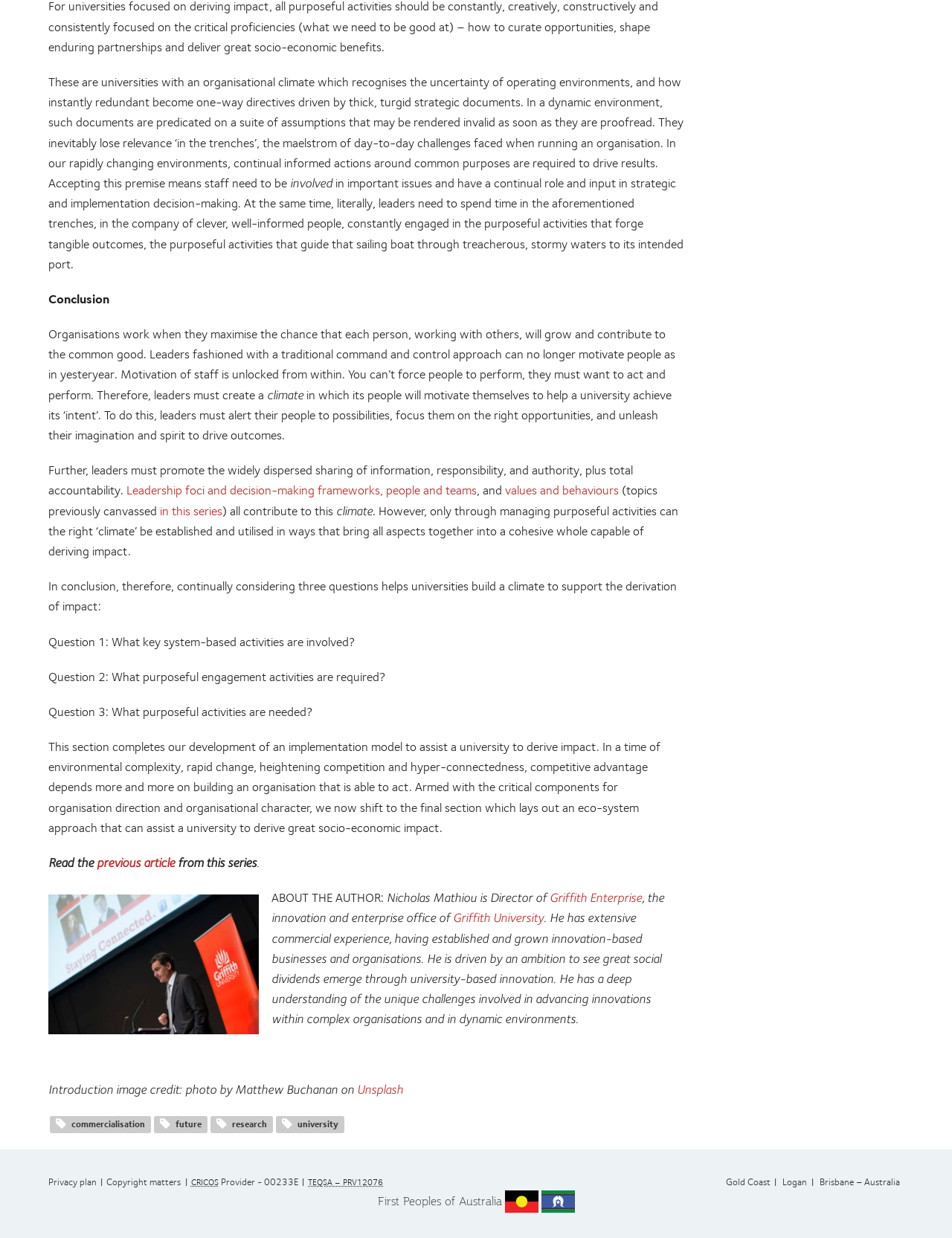Please identify the bounding box coordinates of the element's region that I should click in order to complete the following instruction: "Learn about Griffith Enterprise". The bounding box coordinates consist of four float numbers between 0 and 1, i.e., [left, top, right, bottom].

[0.577, 0.719, 0.674, 0.731]